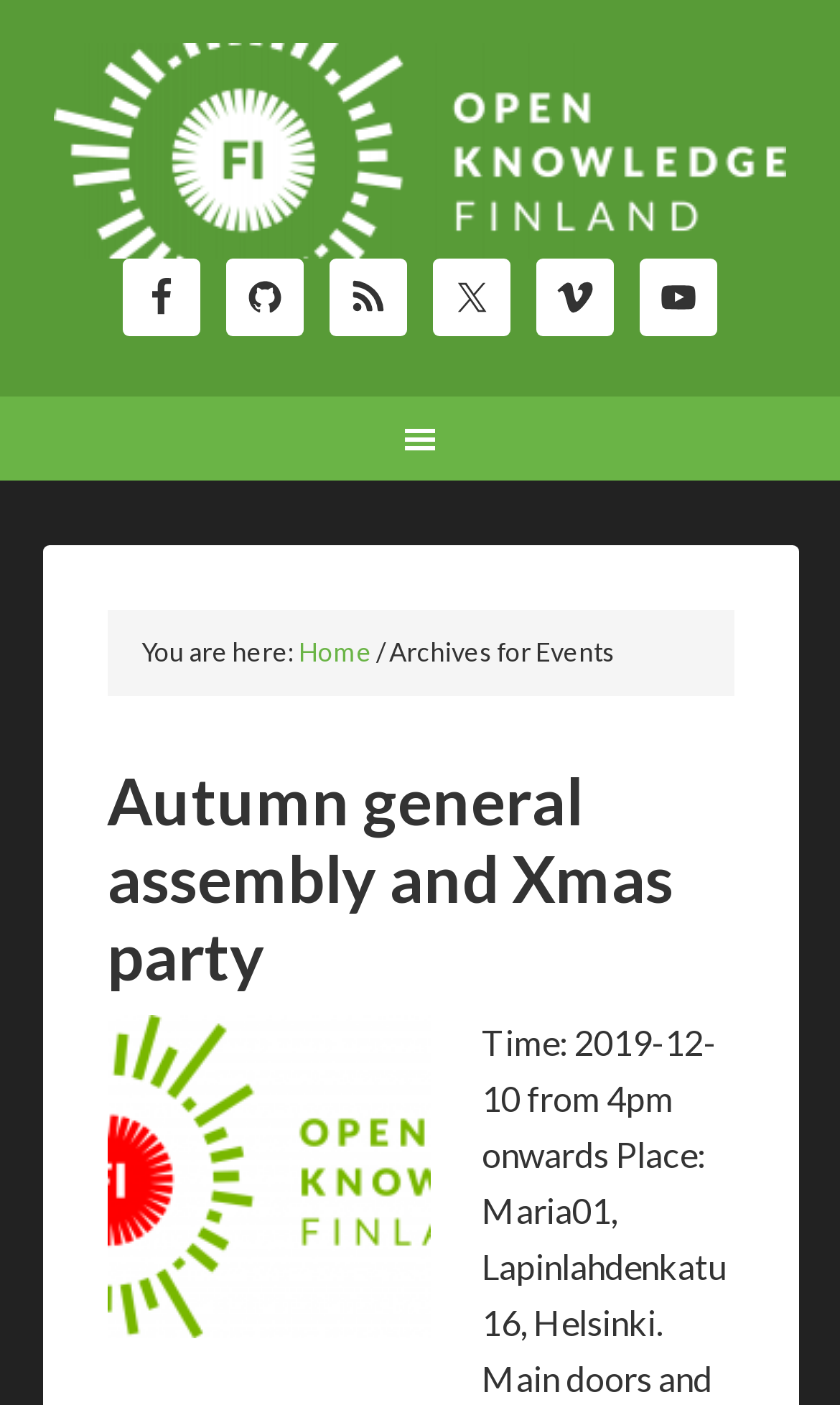Please specify the bounding box coordinates in the format (top-left x, top-left y, bottom-right x, bottom-right y), with all values as floating point numbers between 0 and 1. Identify the bounding box of the UI element described by: GitHub

[0.269, 0.184, 0.362, 0.239]